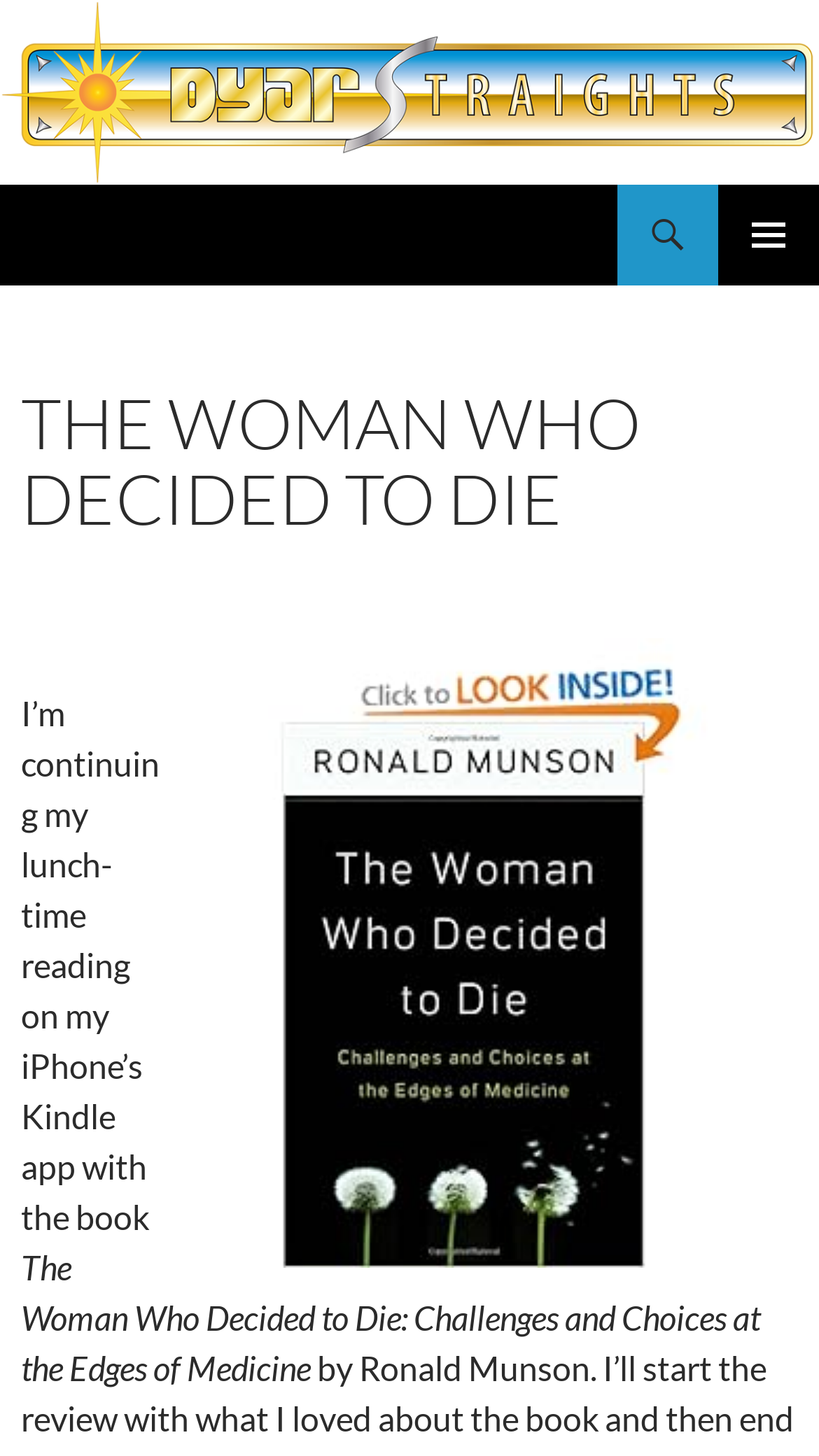Articulate a detailed summary of the webpage's content and design.

The webpage is about a book titled "The Woman Who Decided to Die" and is part of the DyarStraights website. At the top, there is a logo of DyarStraights, which is an image, accompanied by a link to the website's homepage. Below the logo, there is a heading that also reads "DyarStraights". 

To the right of the logo, there are three links: "Search", a button labeled "PRIMARY MENU", and a link to "SKIP TO CONTENT". The "Search" link is located near the top-right corner, while the "PRIMARY MENU" button is at the top-right corner. The "SKIP TO CONTENT" link is positioned below the logo and the heading.

The main content of the webpage is divided into two sections. The first section is a header area that spans the entire width of the page. It contains a heading that reads "THE WOMAN WHO DECIDED TO DIE" and an image that takes up most of the space in this section.

Below the header area, there are two blocks of text. The first block is a short paragraph that discusses reading a book on an iPhone's Kindle app during lunchtime. The second block is the title of the book, "The Woman Who Decided to Die: Challenges and Choices at the Edges of Medicine", which is positioned below the paragraph.